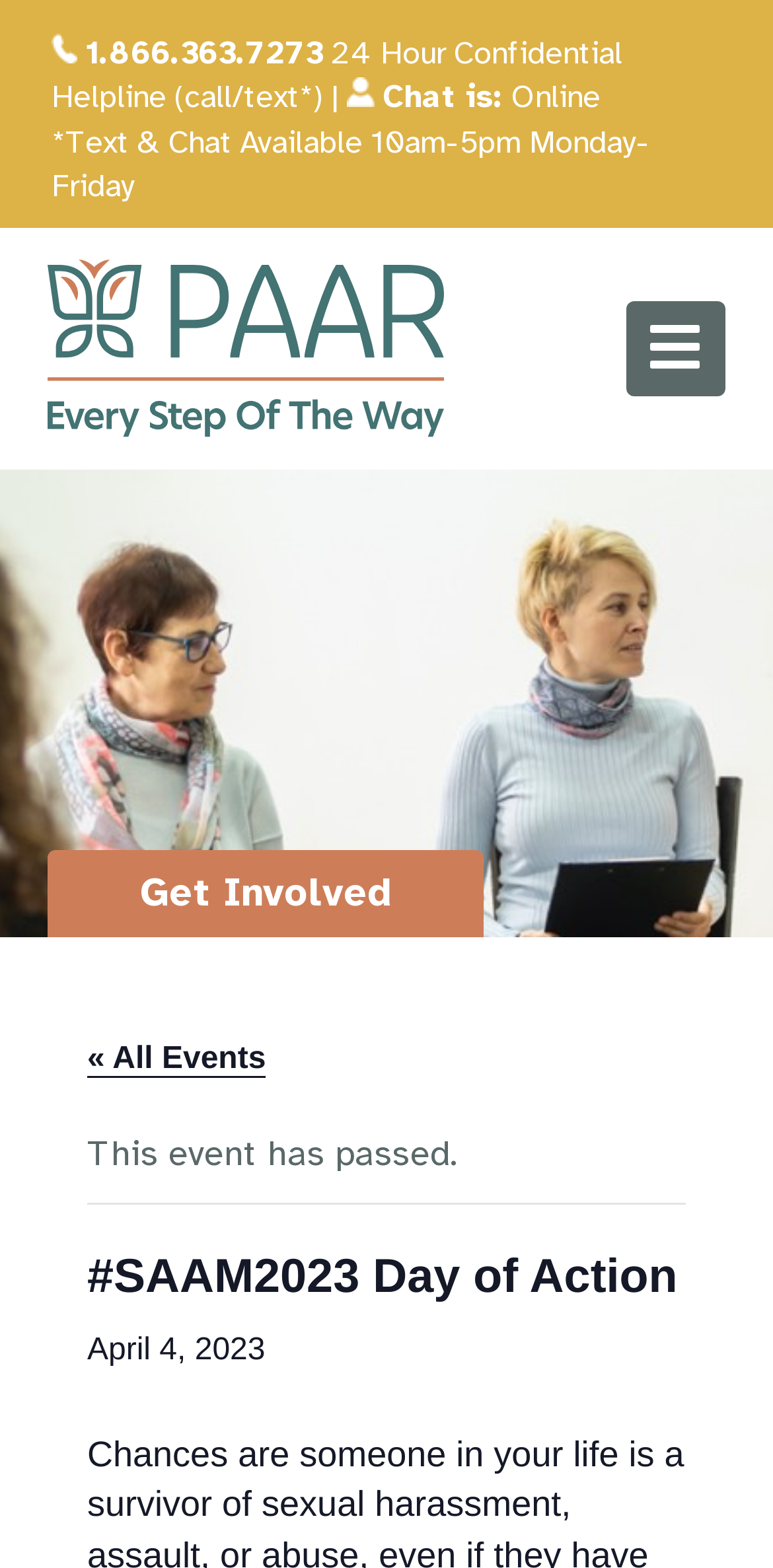Produce a meticulous description of the webpage.

The webpage appears to be an event page for "#SAAM2023 Day of Action" organized by PAAR. At the top left, there is a 24-hour confidential helpline information with a phone number "1.866.363.7273" and a link to chat online. Below this, there is a note about the chat availability from 10am-5pm Monday to Friday.

On the top right, there is a link to PAAR with a corresponding image. Next to it, there is a menu button that controls a mobile navigation tray.

Below the top section, there is a large banner image that spans the entire width of the page. Above the banner image, there is a header section with a "Get Involved" text. Below the banner image, there are several event-related elements. There is a link to "« All Events" on the left, followed by a note that "This event has passed." The main event title "#SAAM2023 Day of Action" is displayed prominently, along with the event date "April 4, 2023" below it.